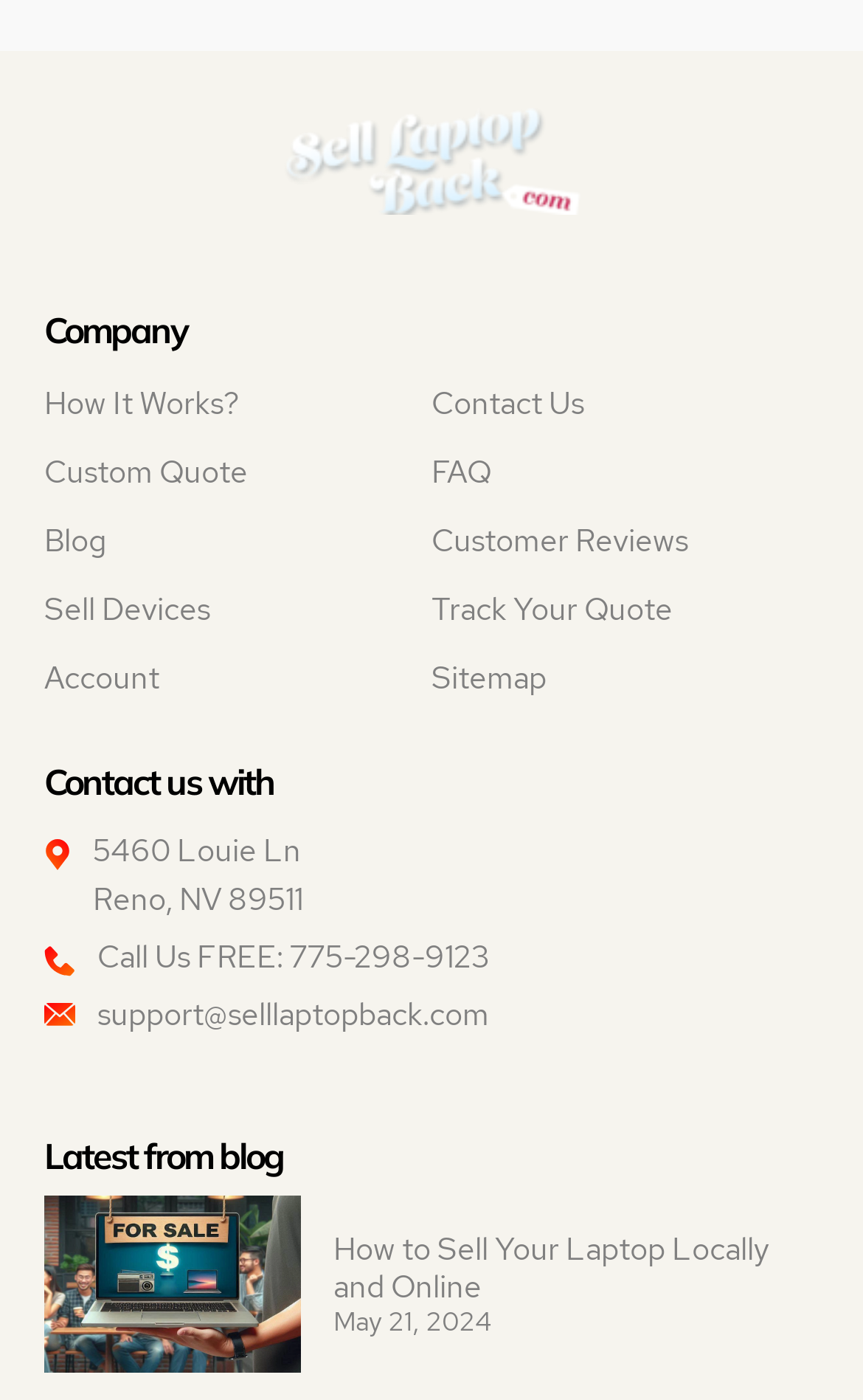Based on the visual content of the image, answer the question thoroughly: What is the phone number to call for support?

The phone number can be found in the 'Contact us' section, where it says 'Call Us FREE: 775-298-9123' in the link element.